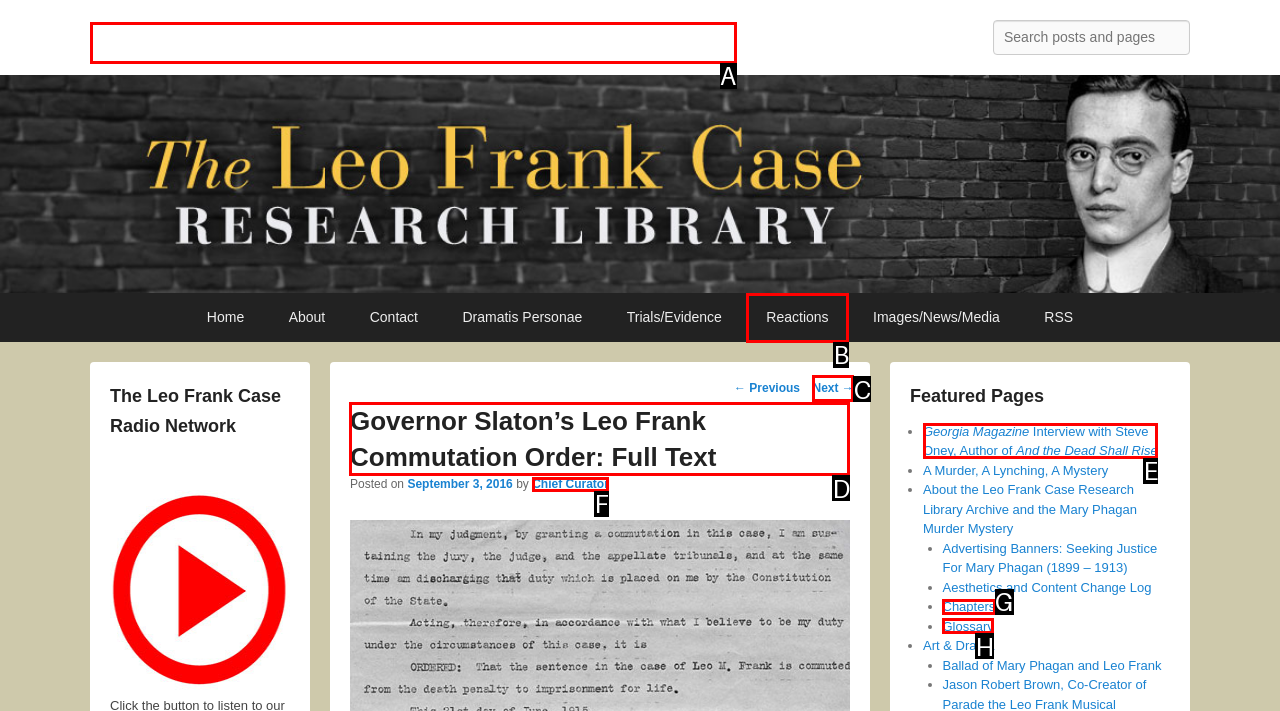Point out which HTML element you should click to fulfill the task: Read about the Leo Frank Case.
Provide the option's letter from the given choices.

D